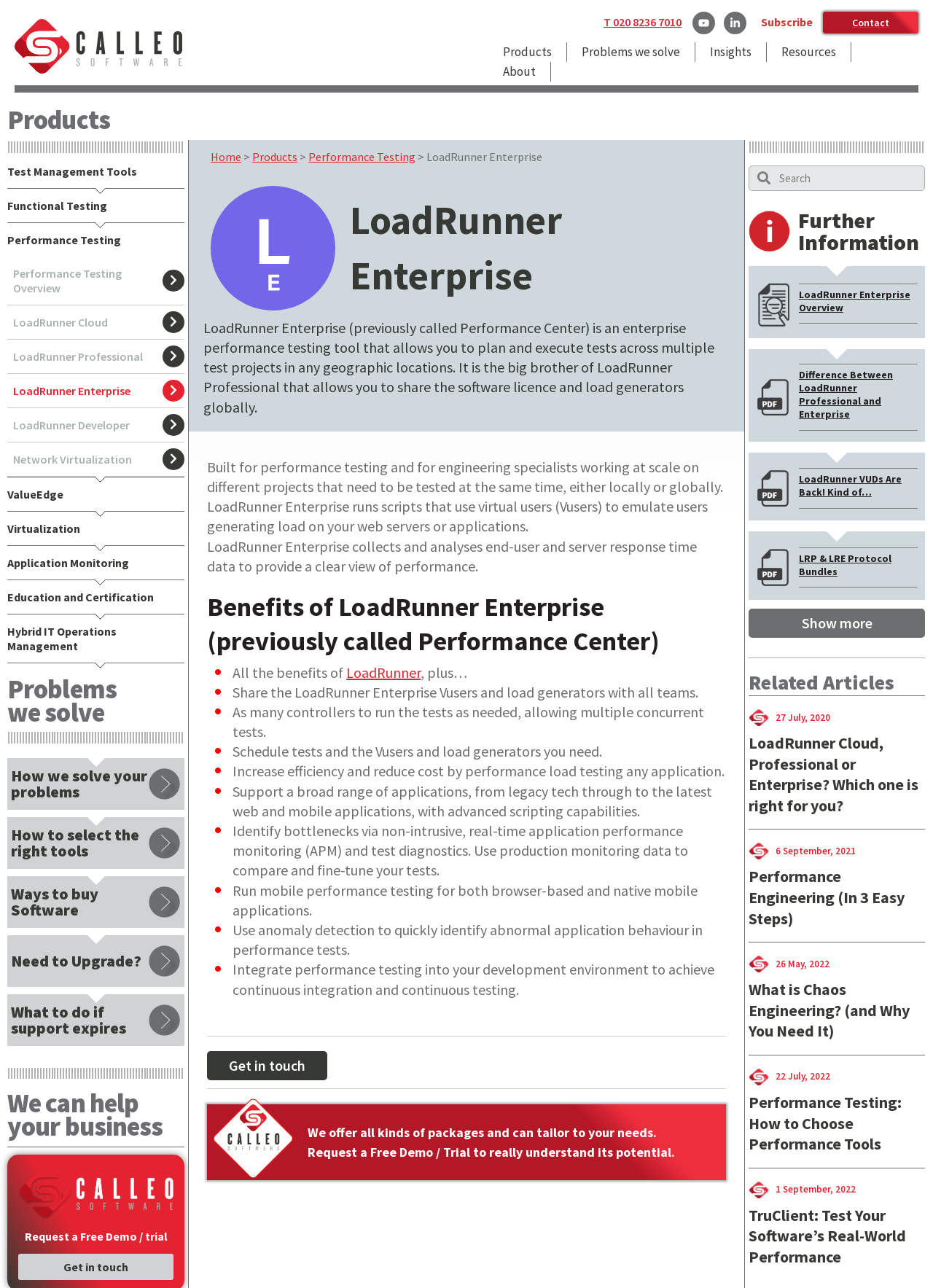Show the bounding box coordinates of the element that should be clicked to complete the task: "Go to About page".

None